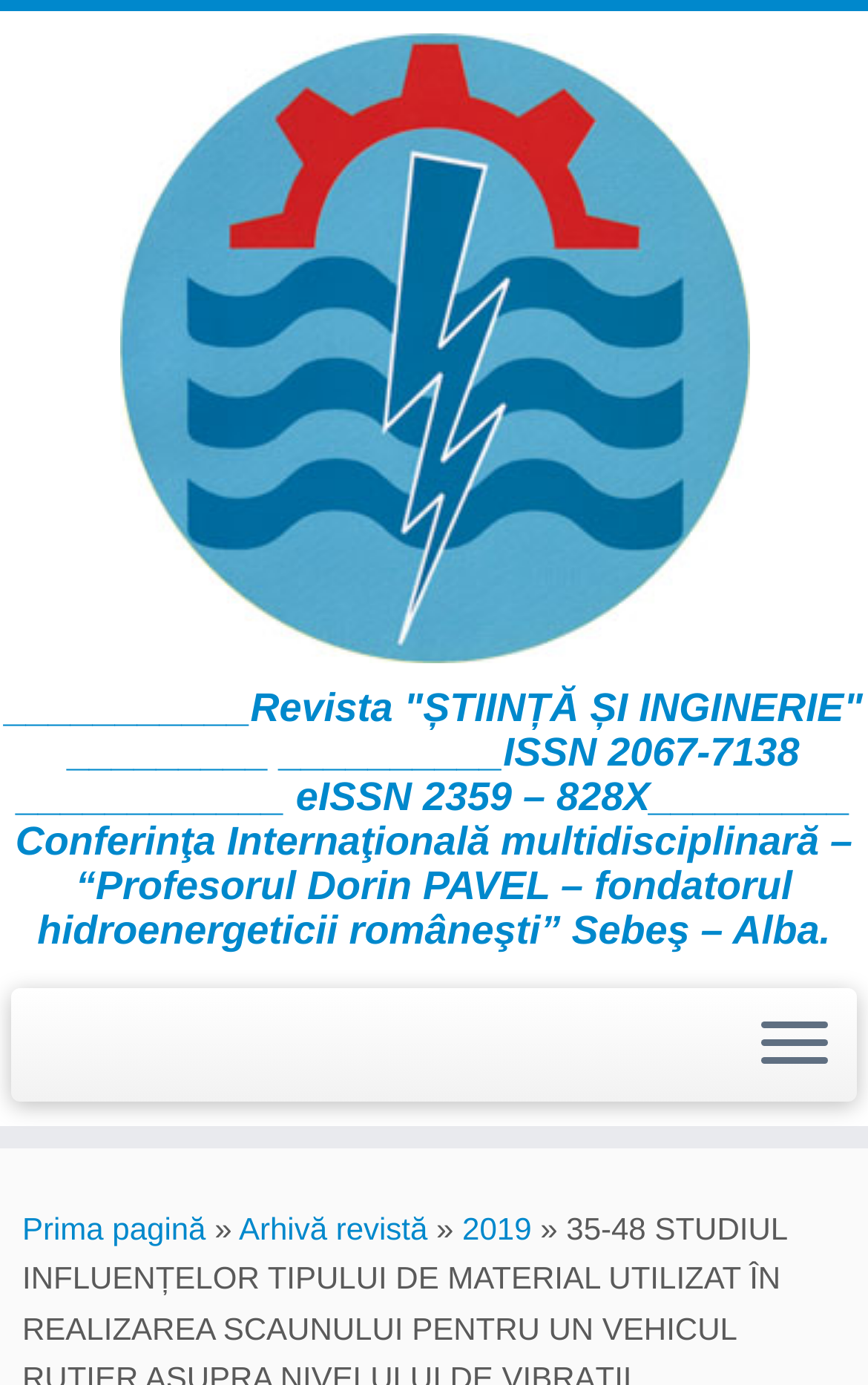Please give a short response to the question using one word or a phrase:
What is the name of the conference?

Profesorul Dorin PAVEL